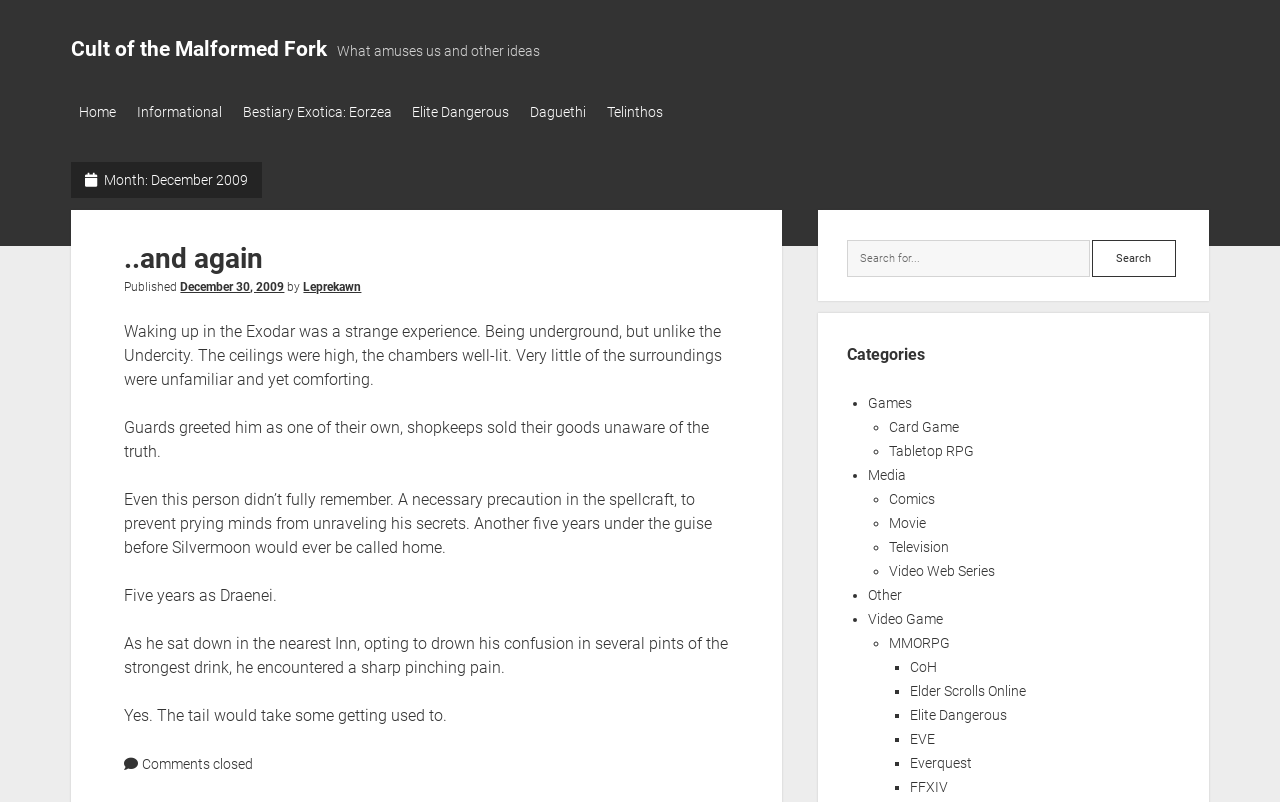How many links are in the top navigation bar?
Utilize the information in the image to give a detailed answer to the question.

The top navigation bar contains five links: Home, Informational, Bestiary Exotica: Eorzea, Elite Dangerous, and Daguethi.